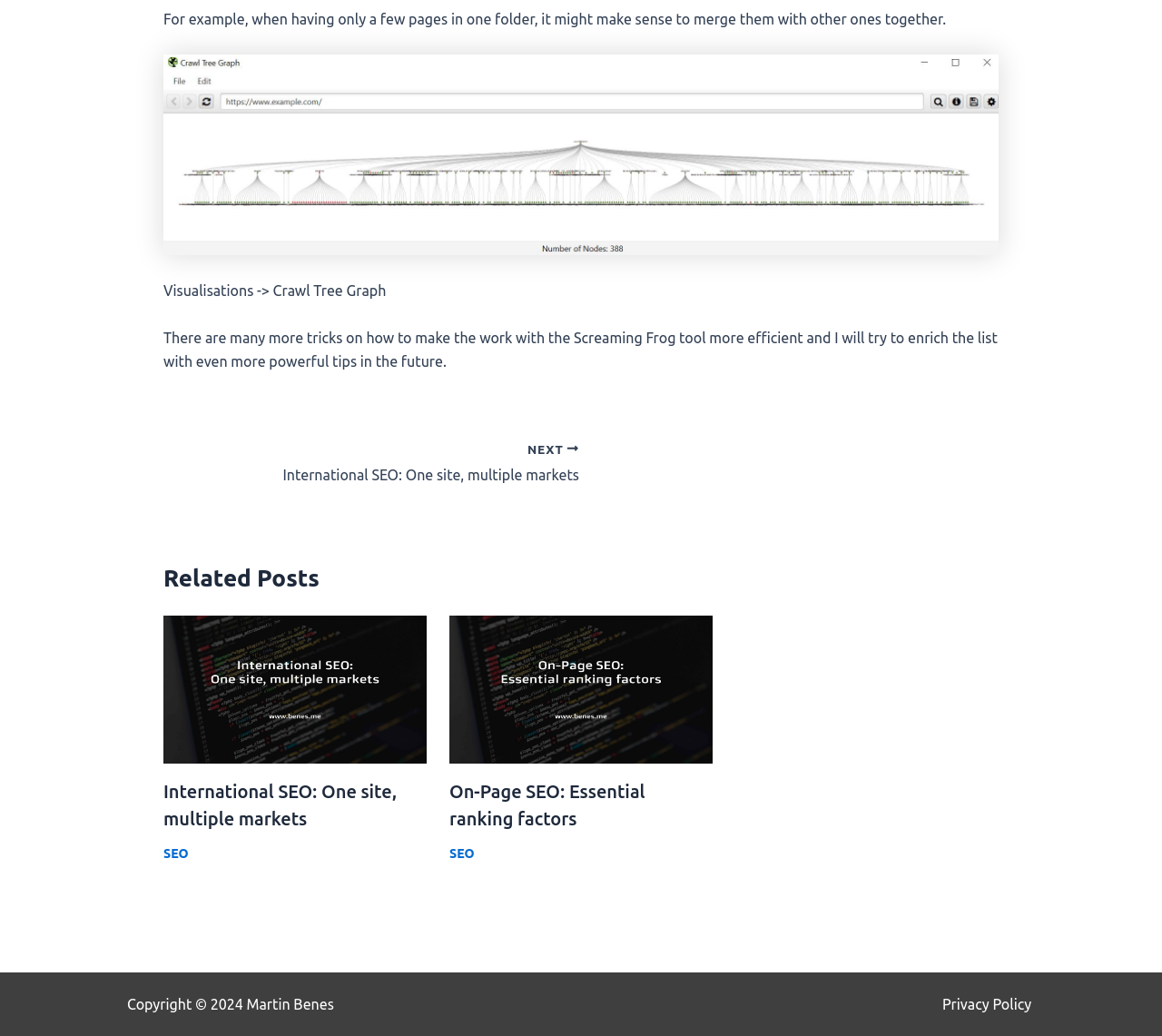What is the author's name?
Using the image provided, answer with just one word or phrase.

Martin Benes